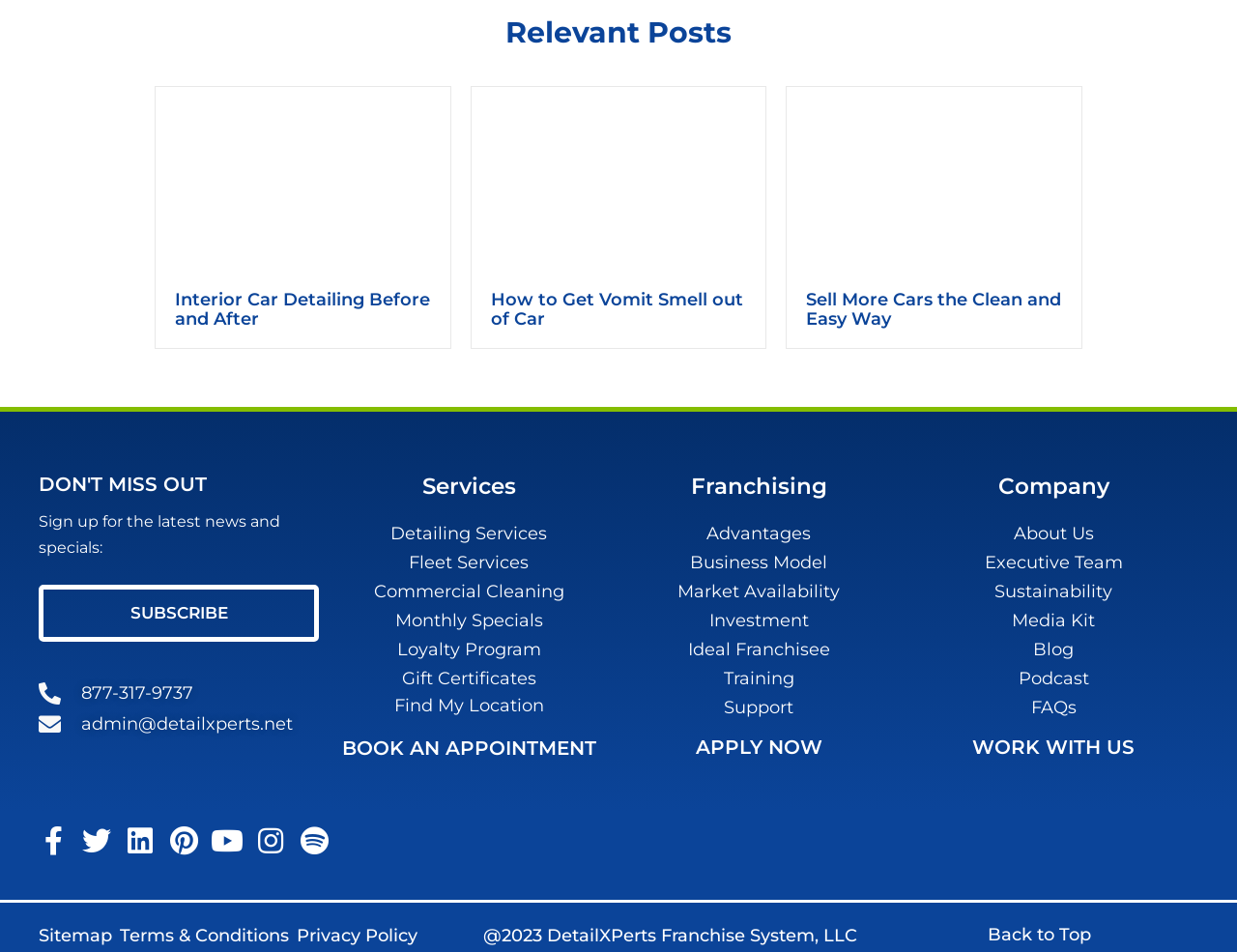Identify the bounding box coordinates for the UI element mentioned here: "Investment". Provide the coordinates as four float values between 0 and 1, i.e., [left, top, right, bottom].

[0.5, 0.64, 0.727, 0.662]